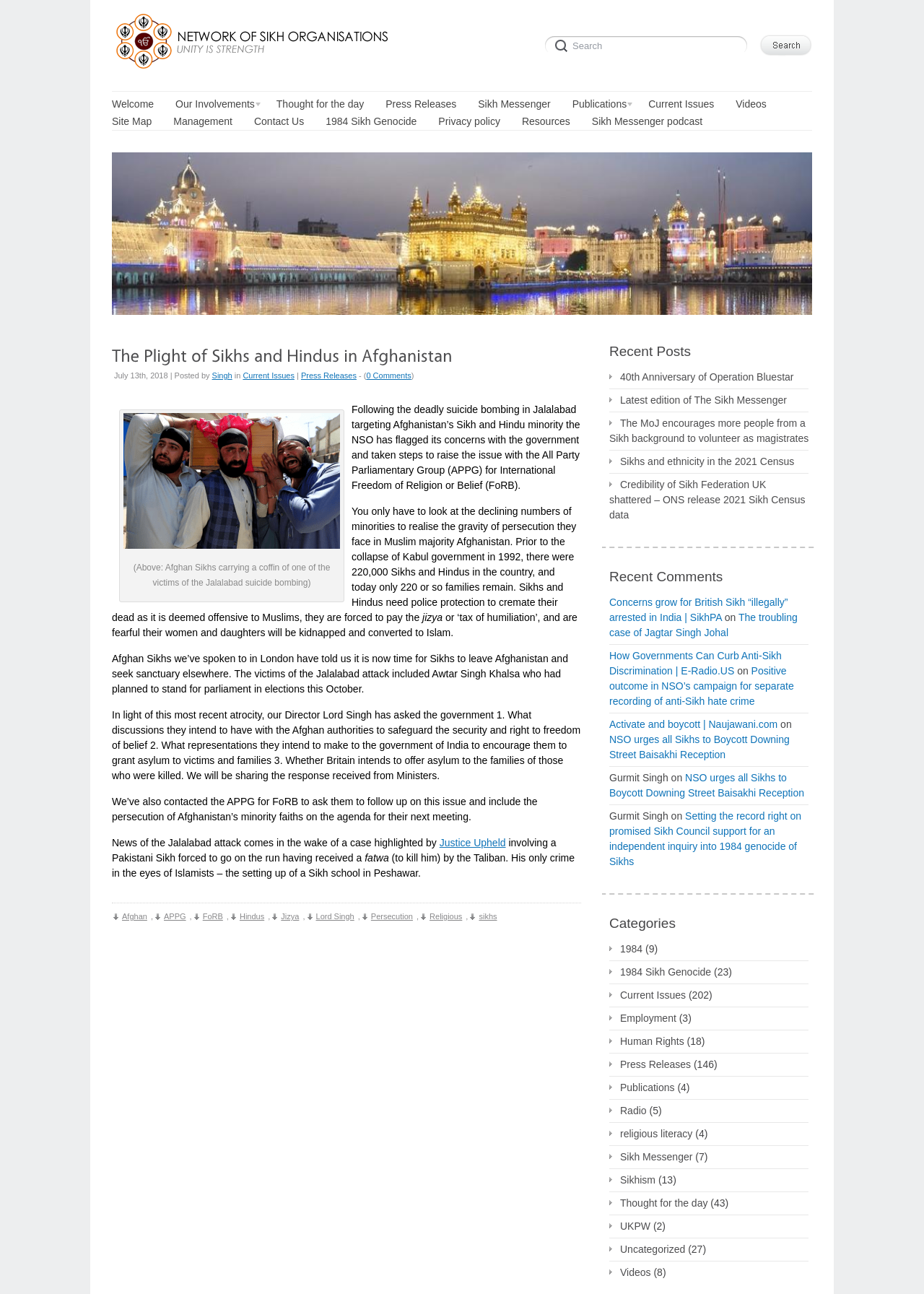What is the name of the director mentioned in the article?
Please use the image to provide an in-depth answer to the question.

The name of the director mentioned in the article can be found in the paragraph that starts with 'In light of this most recent atrocity, our Director Lord Singh has asked the government...'. This paragraph is located in the middle of the article content.